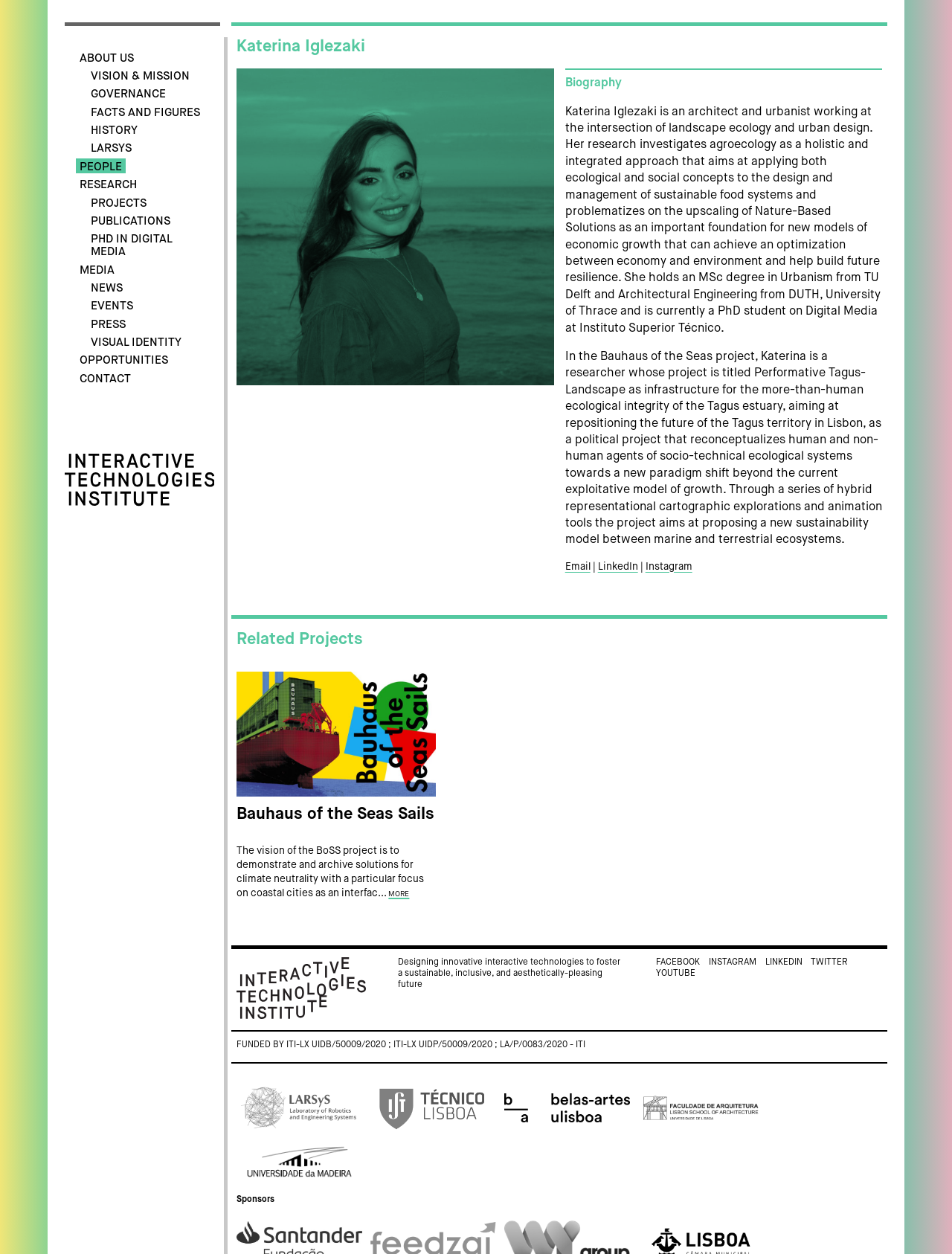Explain in detail what is displayed on the webpage.

The webpage is about Katerina Iglezaki, an architect and urbanist, and her work at the Interactive Technologies Institute. At the top of the page, there is a navigation menu with links to various sections, including "About Us", "Vision & Mission", "Governance", and more.

Below the navigation menu, there is a heading with Katerina Iglezaki's name, followed by a biography that describes her research interests and background. The biography is divided into two paragraphs, with the first paragraph providing an overview of her work and the second paragraph describing her project in the Bauhaus of the Seas project.

To the right of the biography, there are links to Katerina's email, LinkedIn, and Instagram profiles. Below the biography, there is a heading "Related Projects" with a link to the Bauhaus of the Seas Sails project. This project is described in more detail, with a heading, a link to more information, and a series of images.

The page also features a section with links to social media platforms, including Facebook, Instagram, LinkedIn, Twitter, and YouTube. Additionally, there is a section with information about the funding sources for the project.

Throughout the page, there are several images, including a profile picture of Katerina Iglezaki and images related to her projects. The overall layout of the page is clean and easy to navigate, with clear headings and concise text.